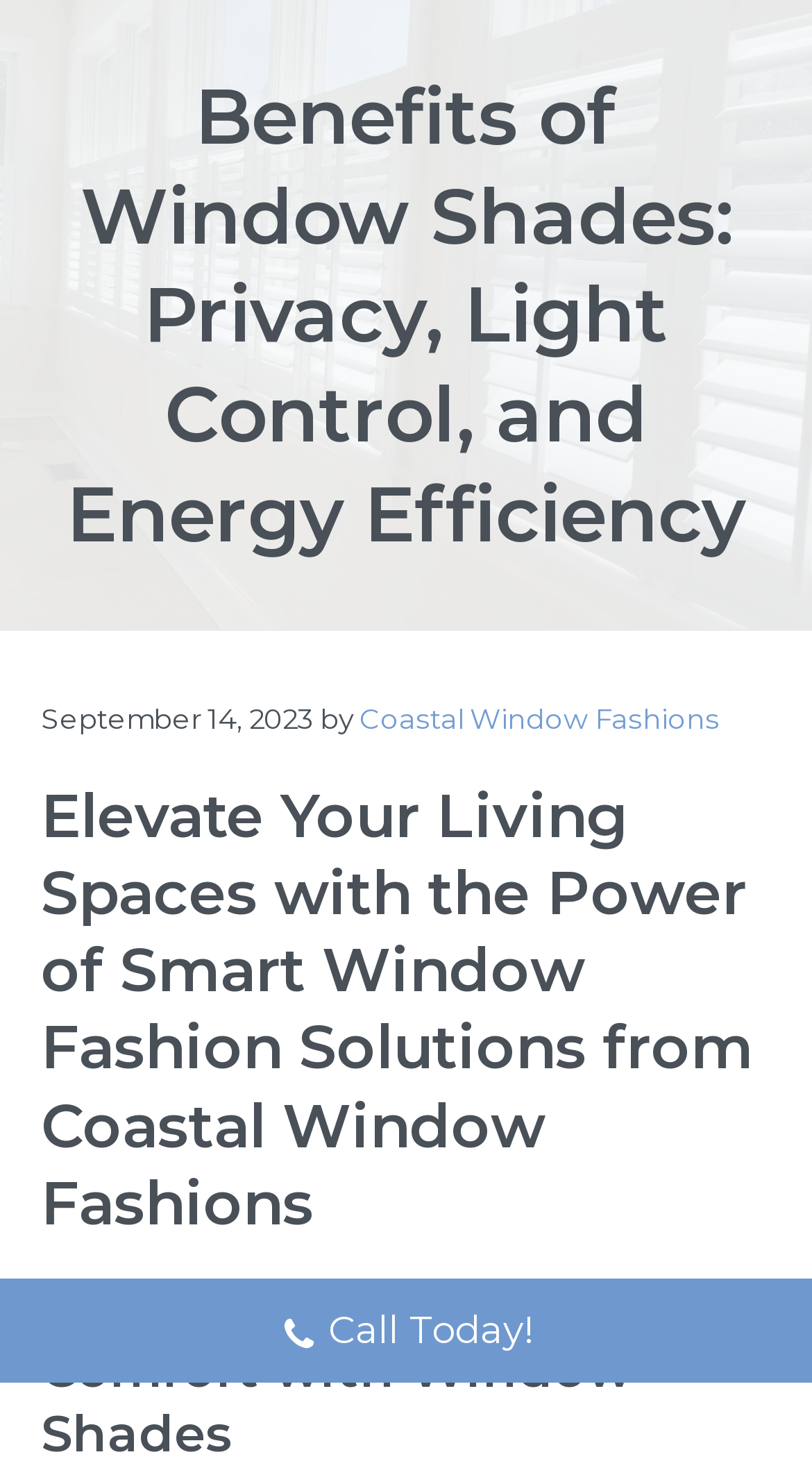Please examine the image and provide a detailed answer to the question: What is the purpose of the link 'aCall Today!'?

The link 'aCall Today!' is likely a call-to-action button, encouraging users to contact the company, probably to inquire about their window shade products or services.